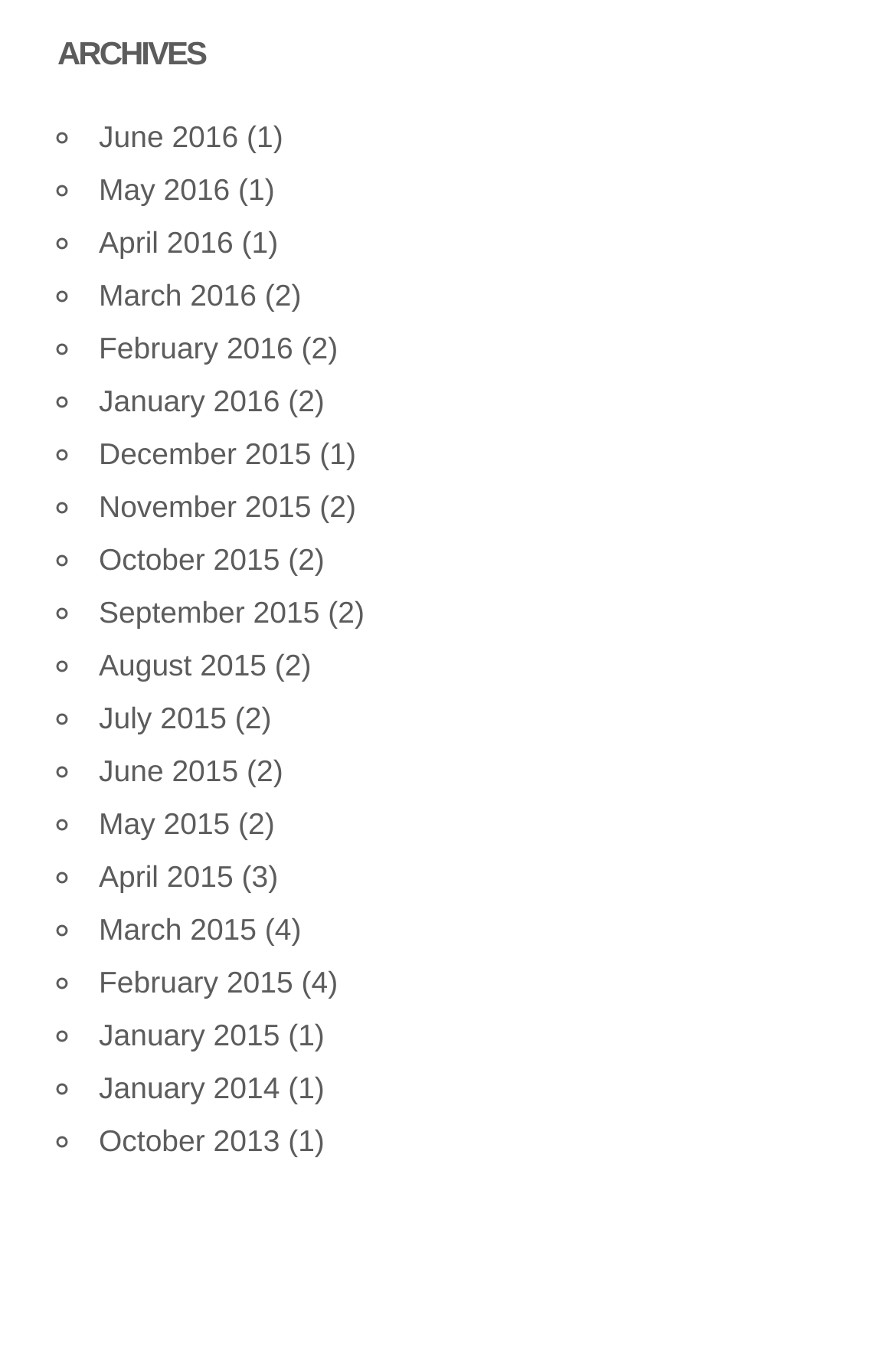Determine the bounding box coordinates for the clickable element to execute this instruction: "Learn about 'DoD' items". Provide the coordinates as four float numbers between 0 and 1, i.e., [left, top, right, bottom].

None